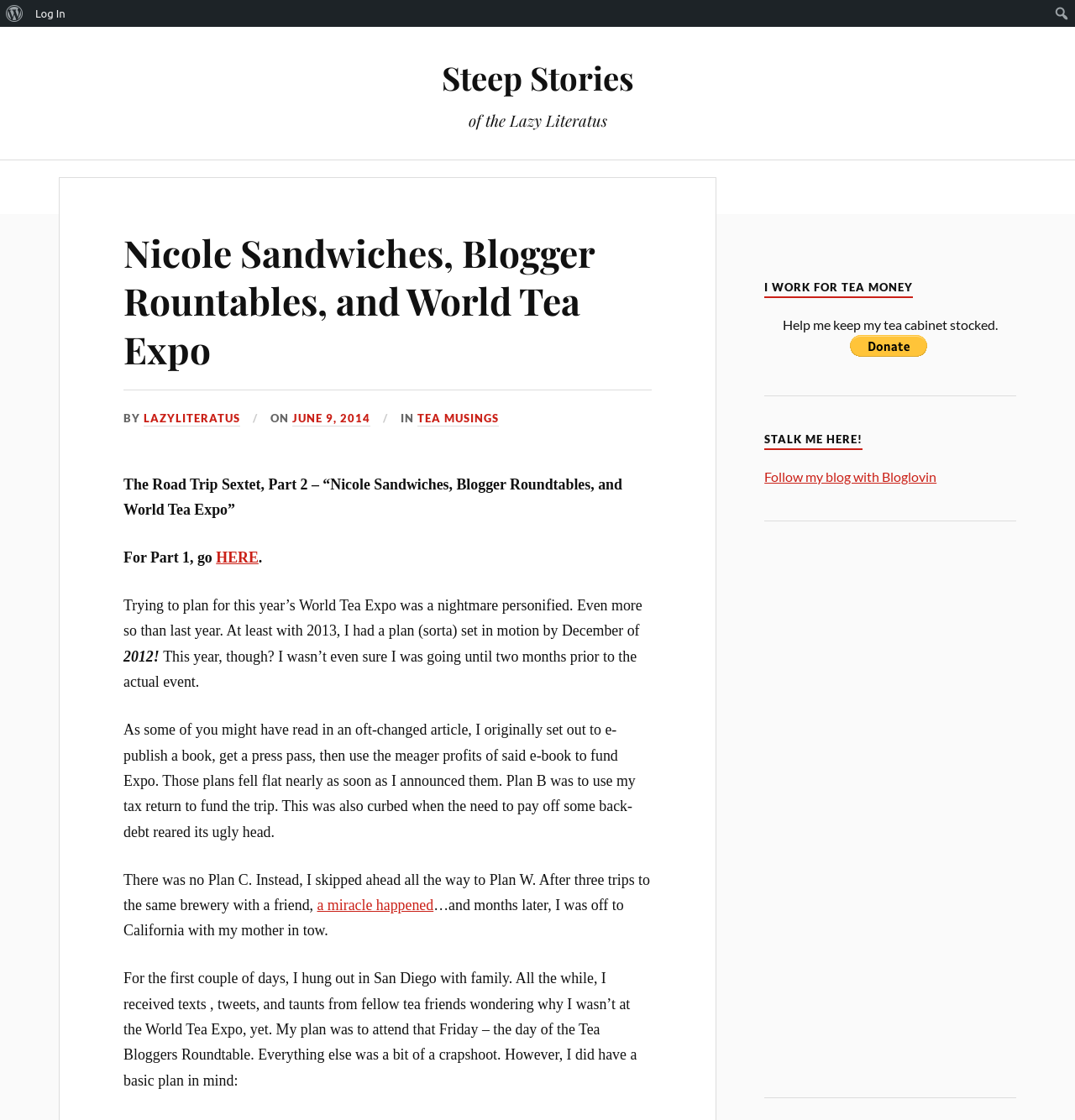Can you find the bounding box coordinates of the area I should click to execute the following instruction: "Go to Steep Stories"?

[0.411, 0.05, 0.589, 0.088]